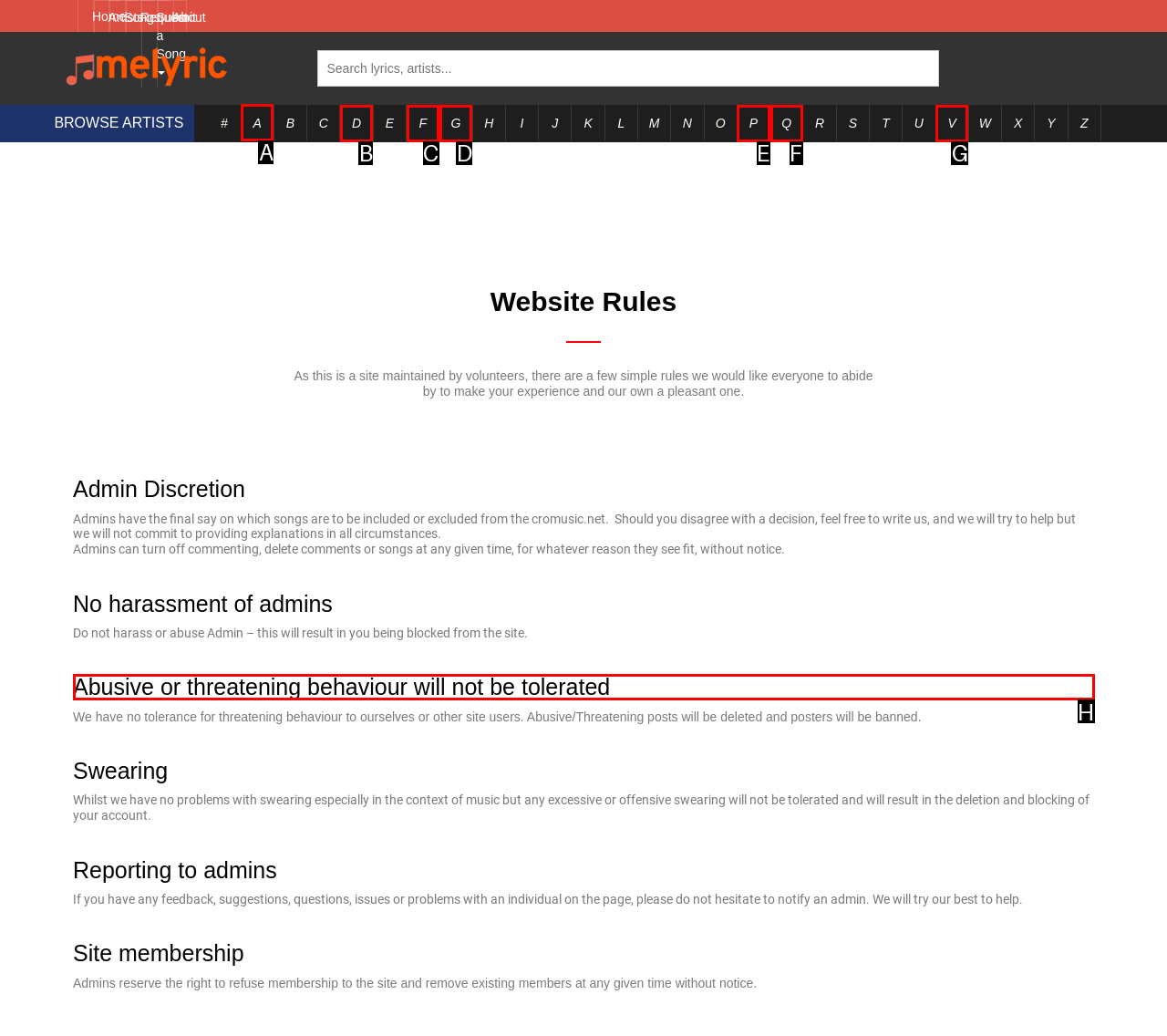Tell me which letter corresponds to the UI element that should be clicked to fulfill this instruction: Browse artists starting with 'A'
Answer using the letter of the chosen option directly.

A